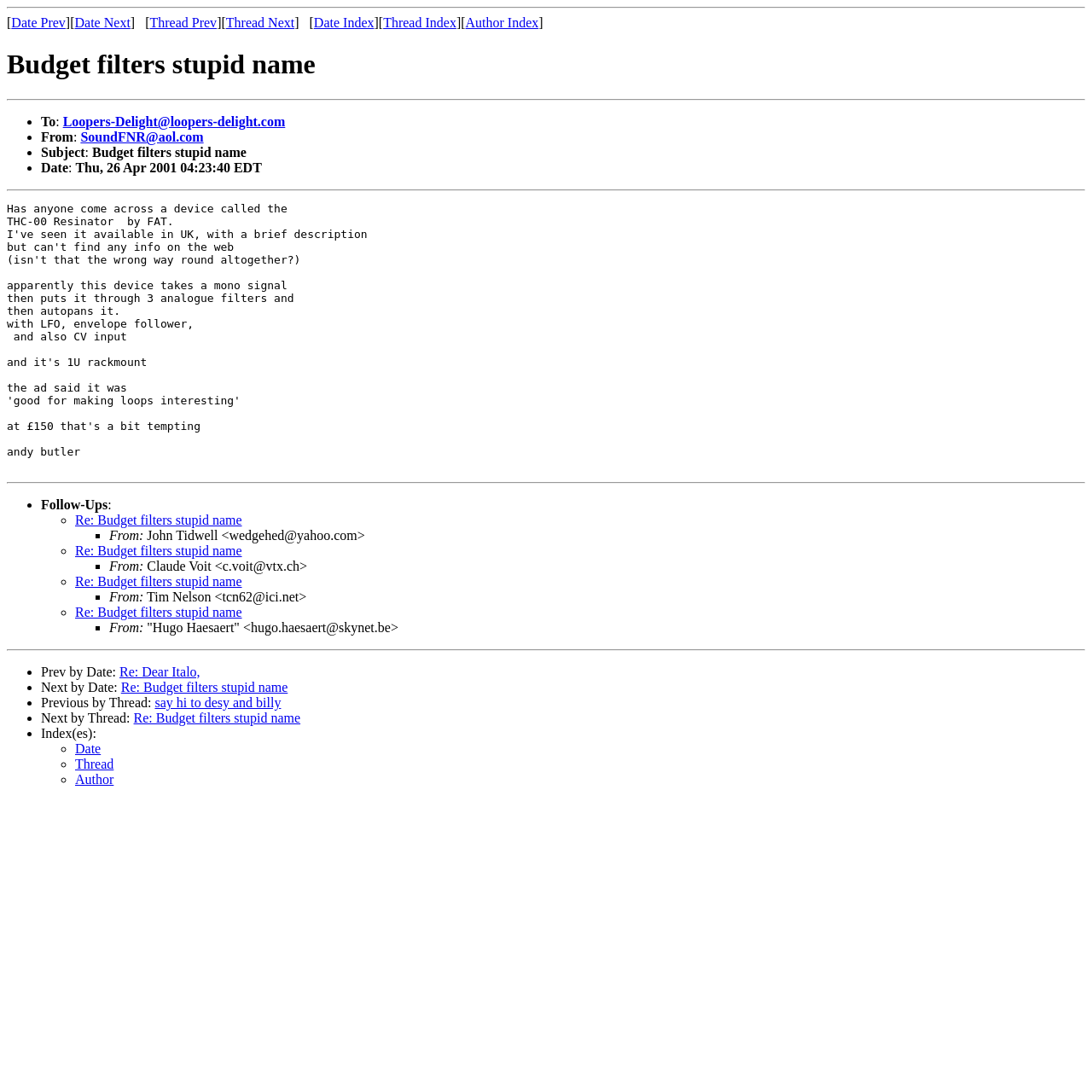Reply to the question with a single word or phrase:
Who is the sender of the email?

SoundFNR@aol.com